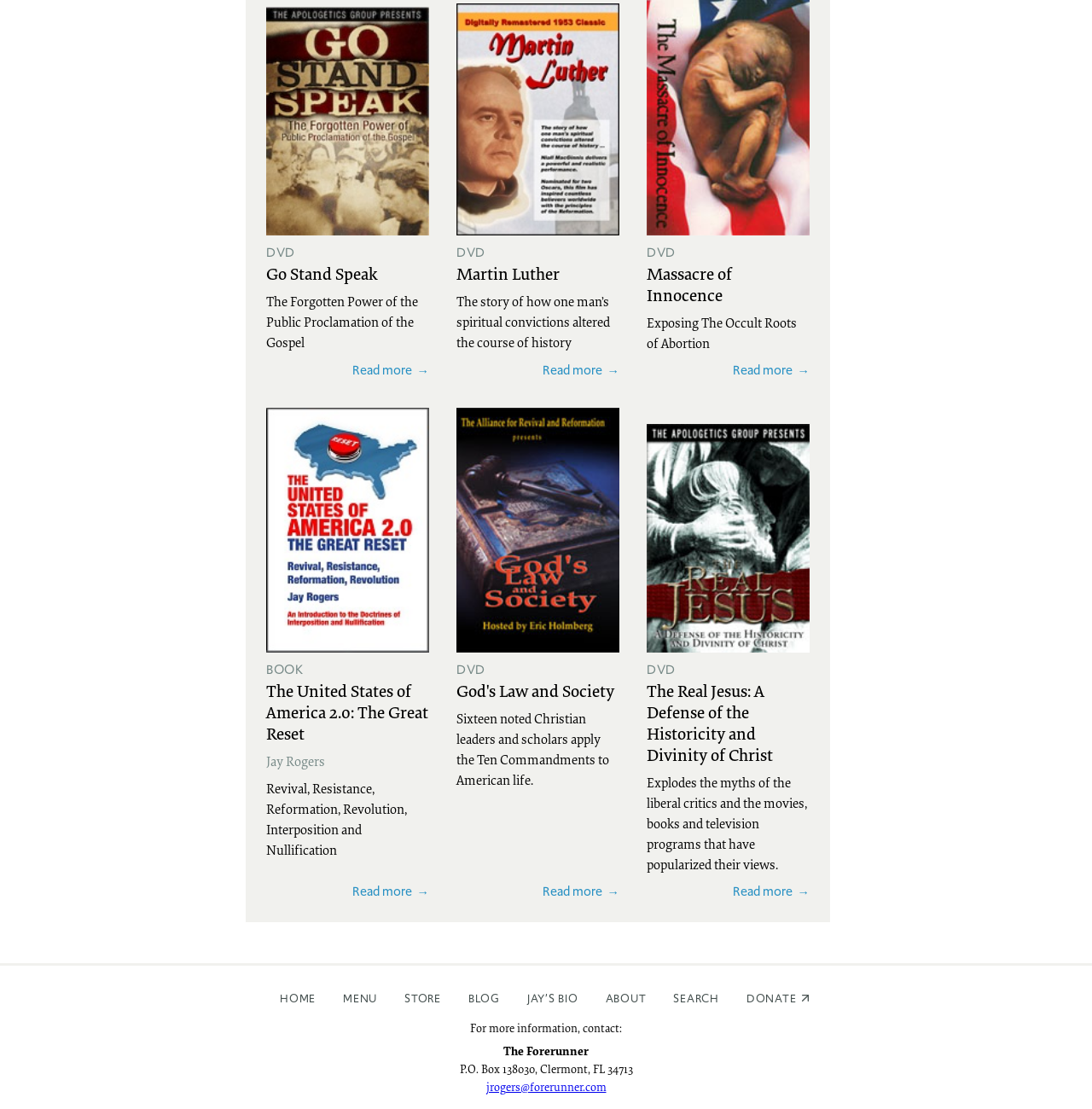Please determine the bounding box coordinates of the area that needs to be clicked to complete this task: 'Visit the 'HOME' page'. The coordinates must be four float numbers between 0 and 1, formatted as [left, top, right, bottom].

[0.244, 0.883, 0.302, 0.919]